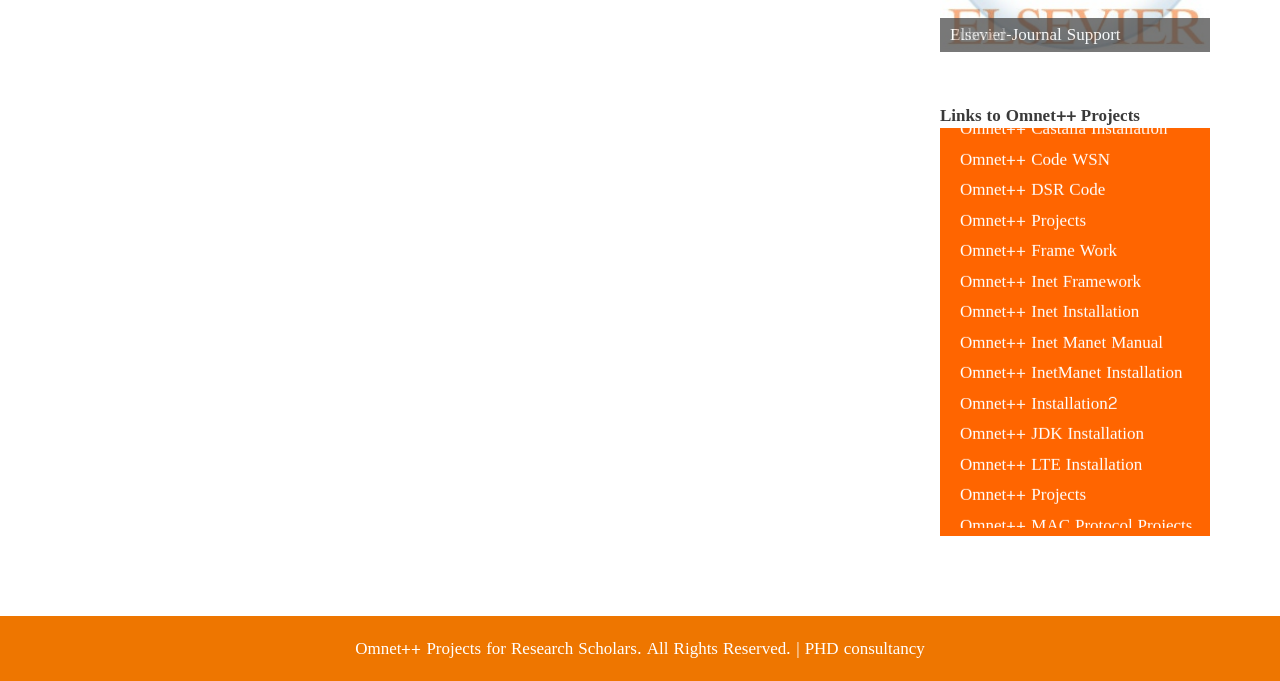Determine the bounding box for the described HTML element: "Network Security Projects in Omnet++". Ensure the coordinates are four float numbers between 0 and 1 in the format [left, top, right, bottom].

[0.734, 0.272, 0.906, 0.354]